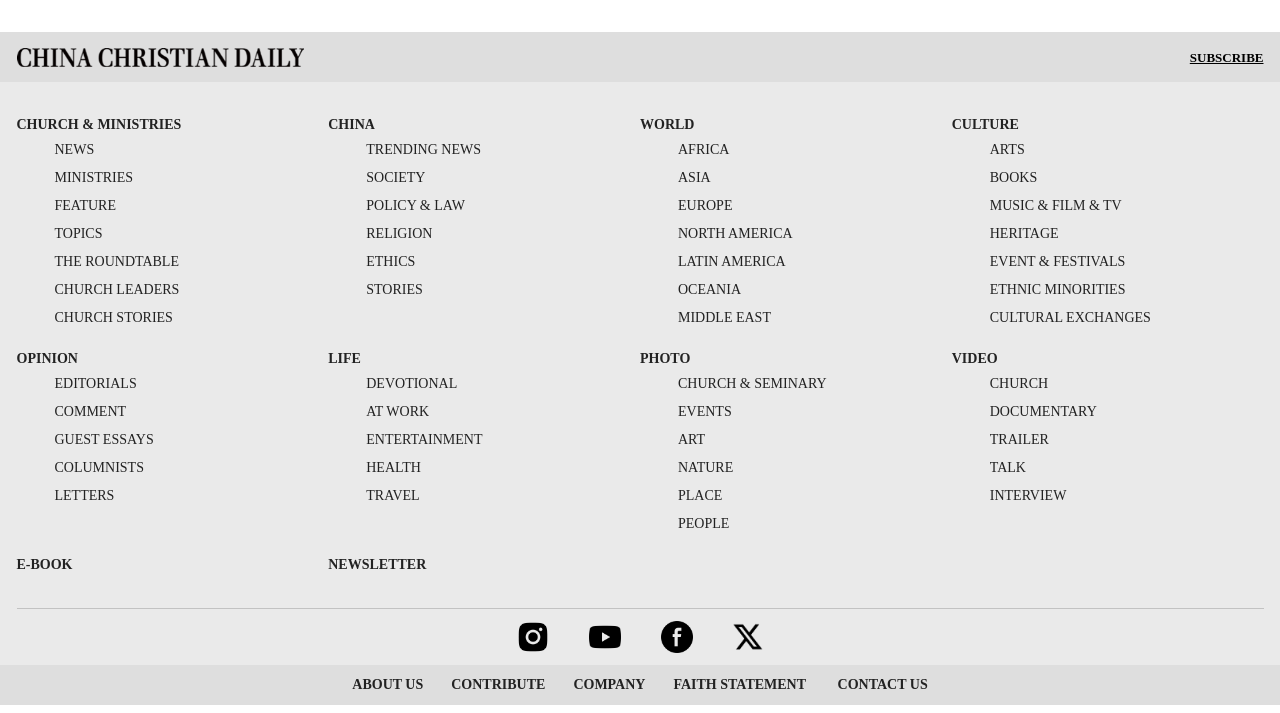Locate the UI element that matches the description event & festivals in the webpage screenshot. Return the bounding box coordinates in the format (top-left x, top-left y, bottom-right x, bottom-right y), with values ranging from 0 to 1.

[0.744, 0.356, 0.879, 0.377]